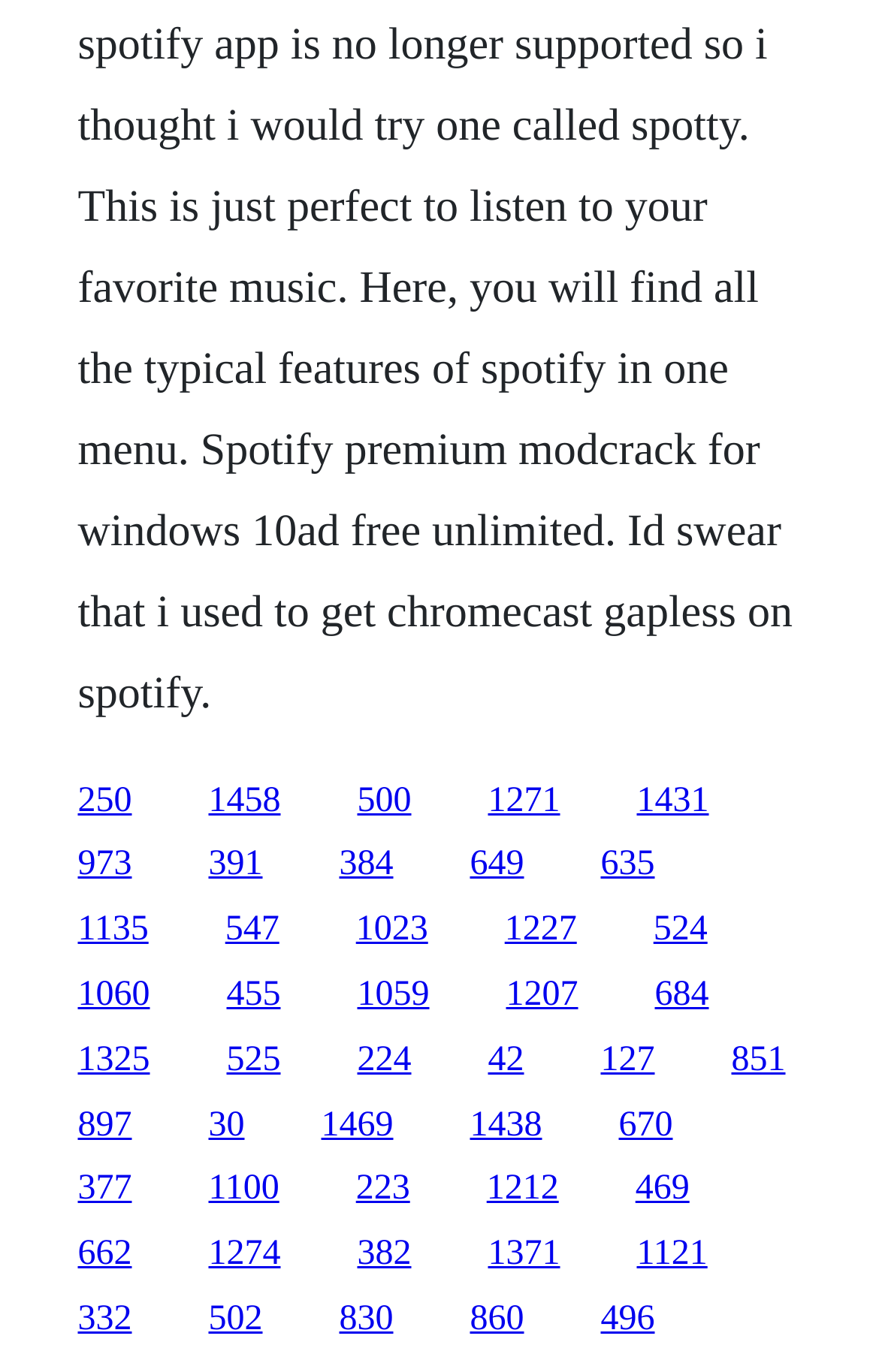Provide your answer in a single word or phrase: 
Are there any links with a width greater than 0.1?

Yes